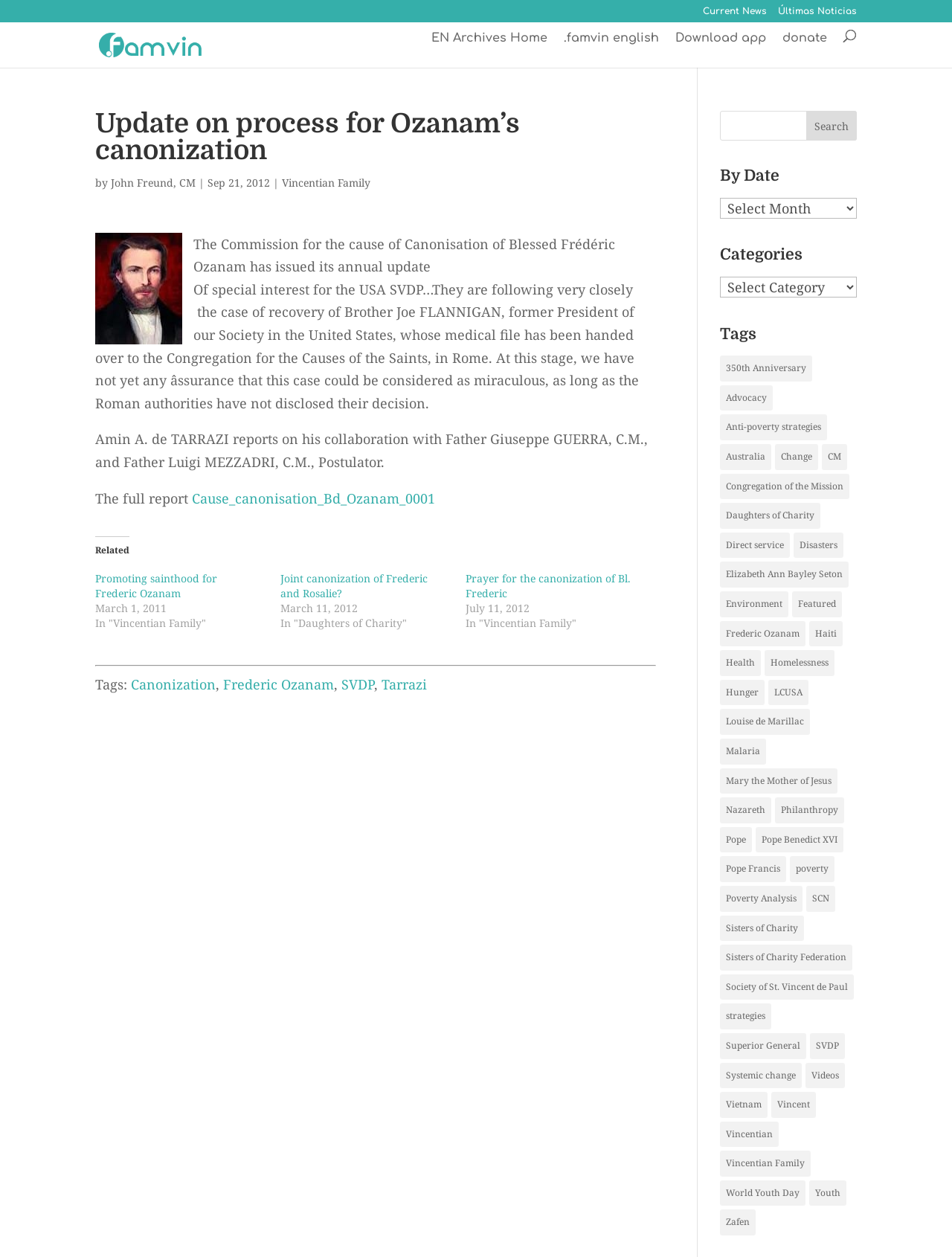Can you show the bounding box coordinates of the region to click on to complete the task described in the instruction: "Filter by date"?

[0.756, 0.157, 0.9, 0.174]